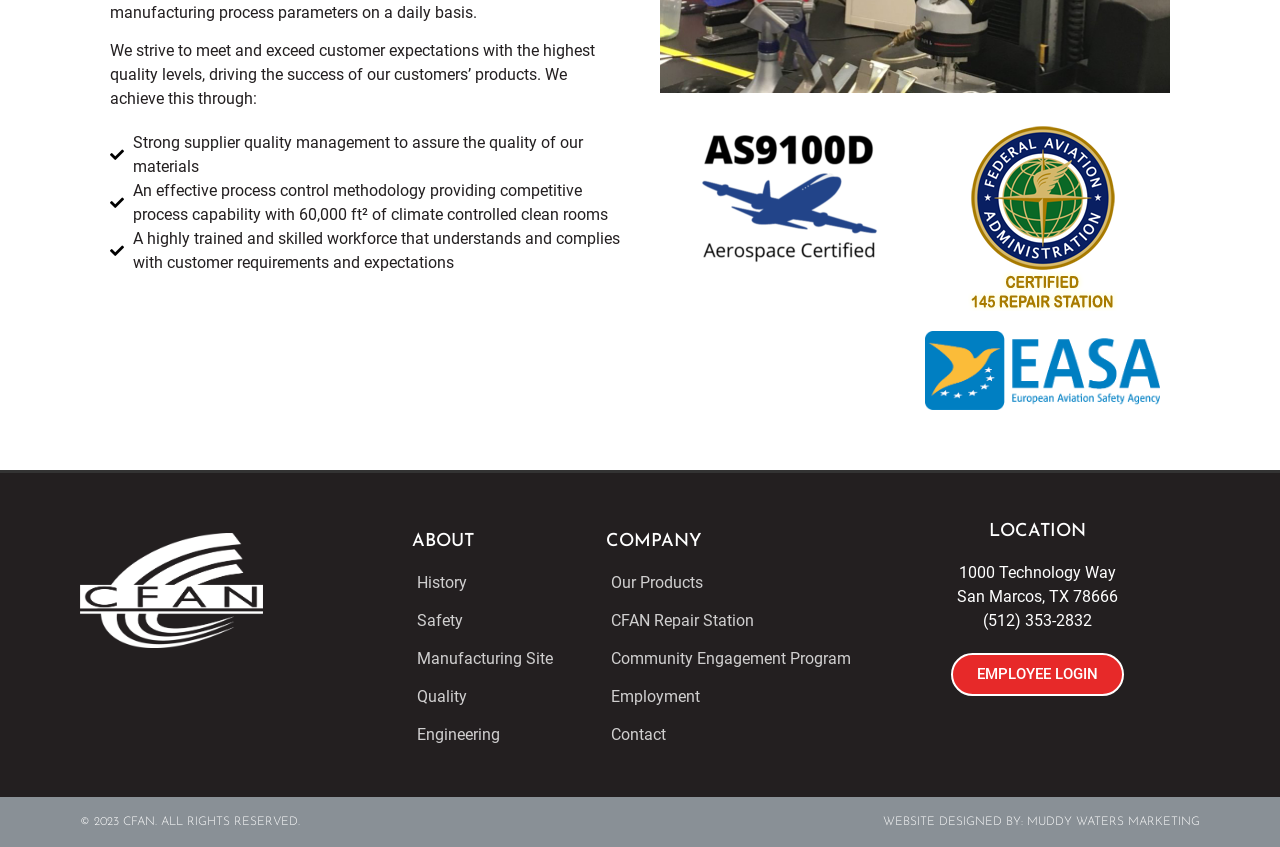Identify the bounding box coordinates for the UI element described as: "MUDDY WATERS MARKETING".

[0.802, 0.963, 0.938, 0.977]